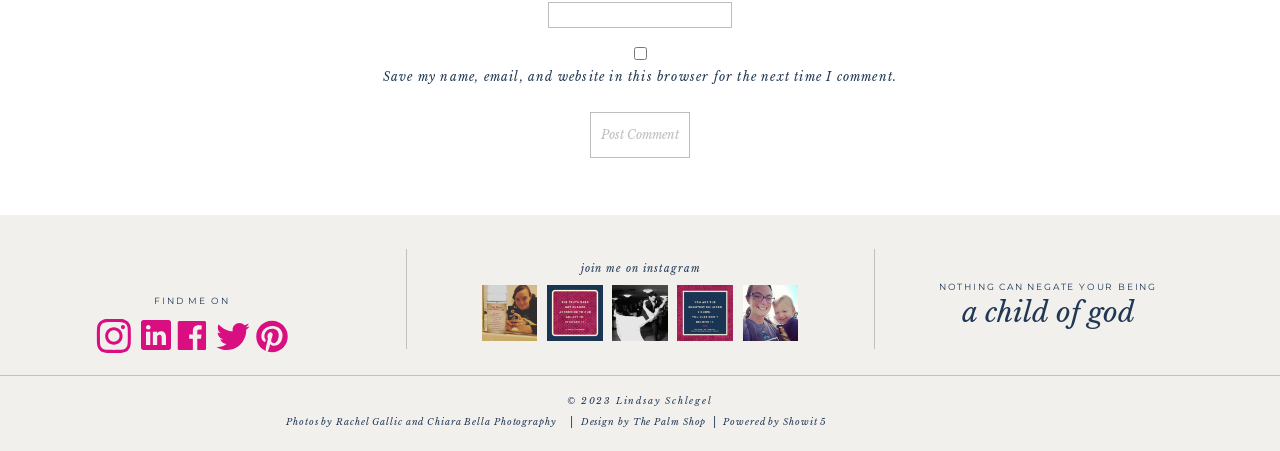What is the theme of the webpage?
From the screenshot, provide a brief answer in one word or phrase.

Spirituality